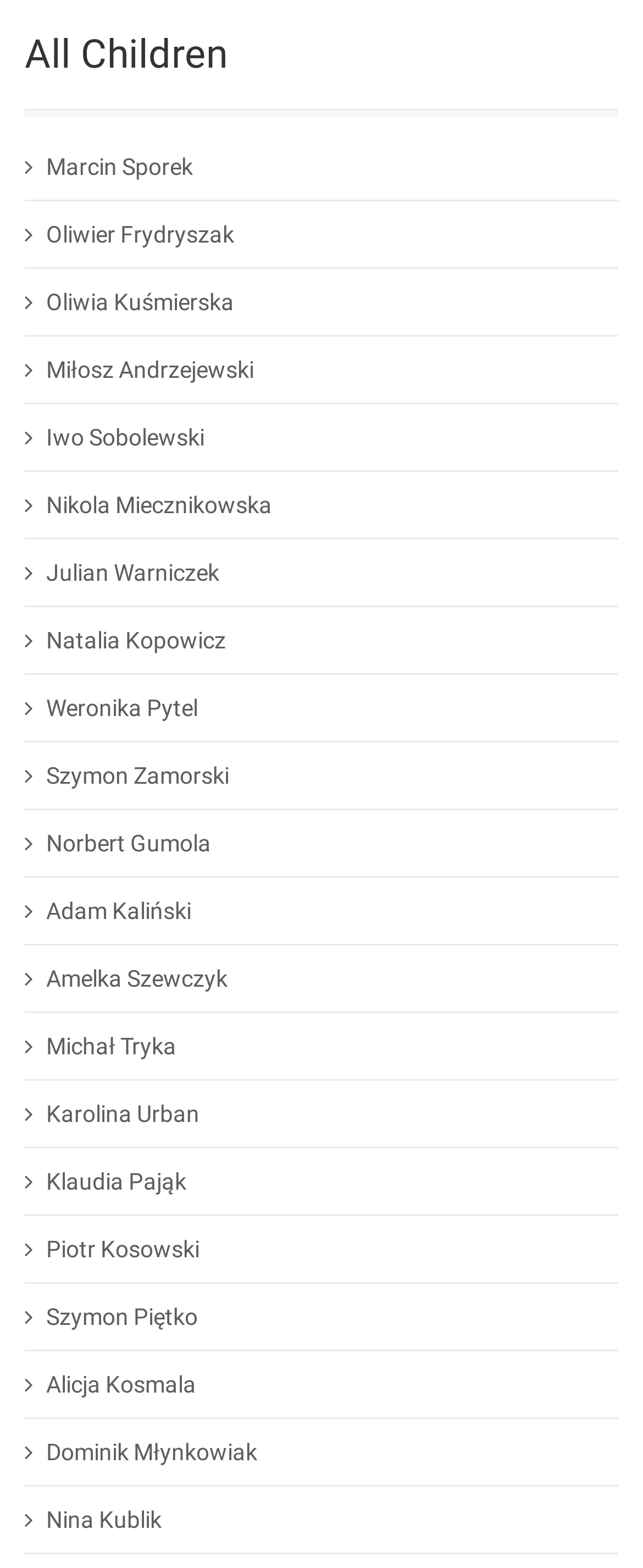How many links have a width greater than 0.35?
Identify the answer in the screenshot and reply with a single word or phrase.

7